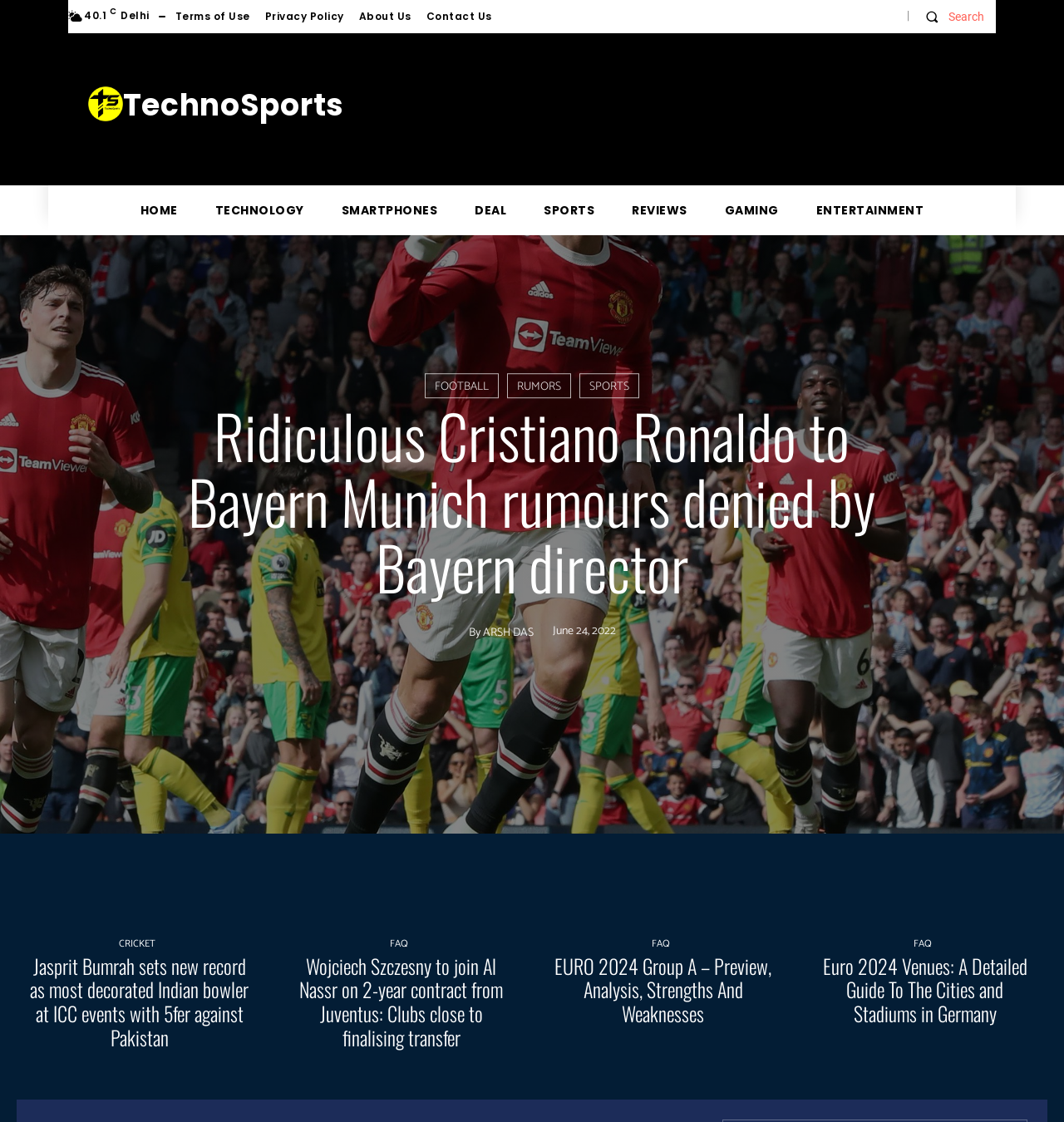Can you specify the bounding box coordinates for the region that should be clicked to fulfill this instruction: "Read the article about Cristiano Ronaldo to Bayern Munich rumours".

[0.166, 0.359, 0.834, 0.535]